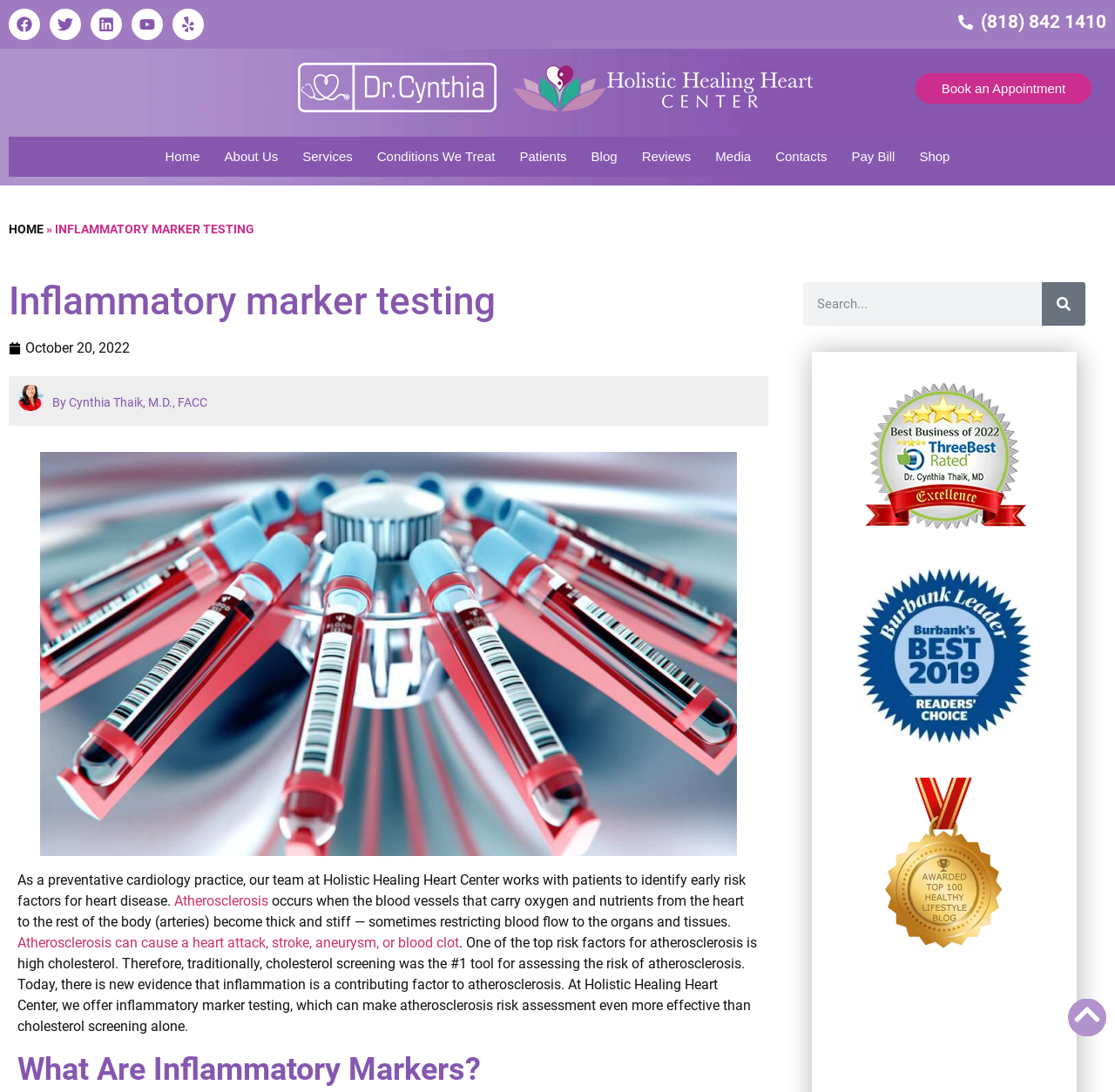Extract the bounding box coordinates for the HTML element that matches this description: "Pay Bill". The coordinates should be four float numbers between 0 and 1, i.e., [left, top, right, bottom].

[0.753, 0.125, 0.814, 0.162]